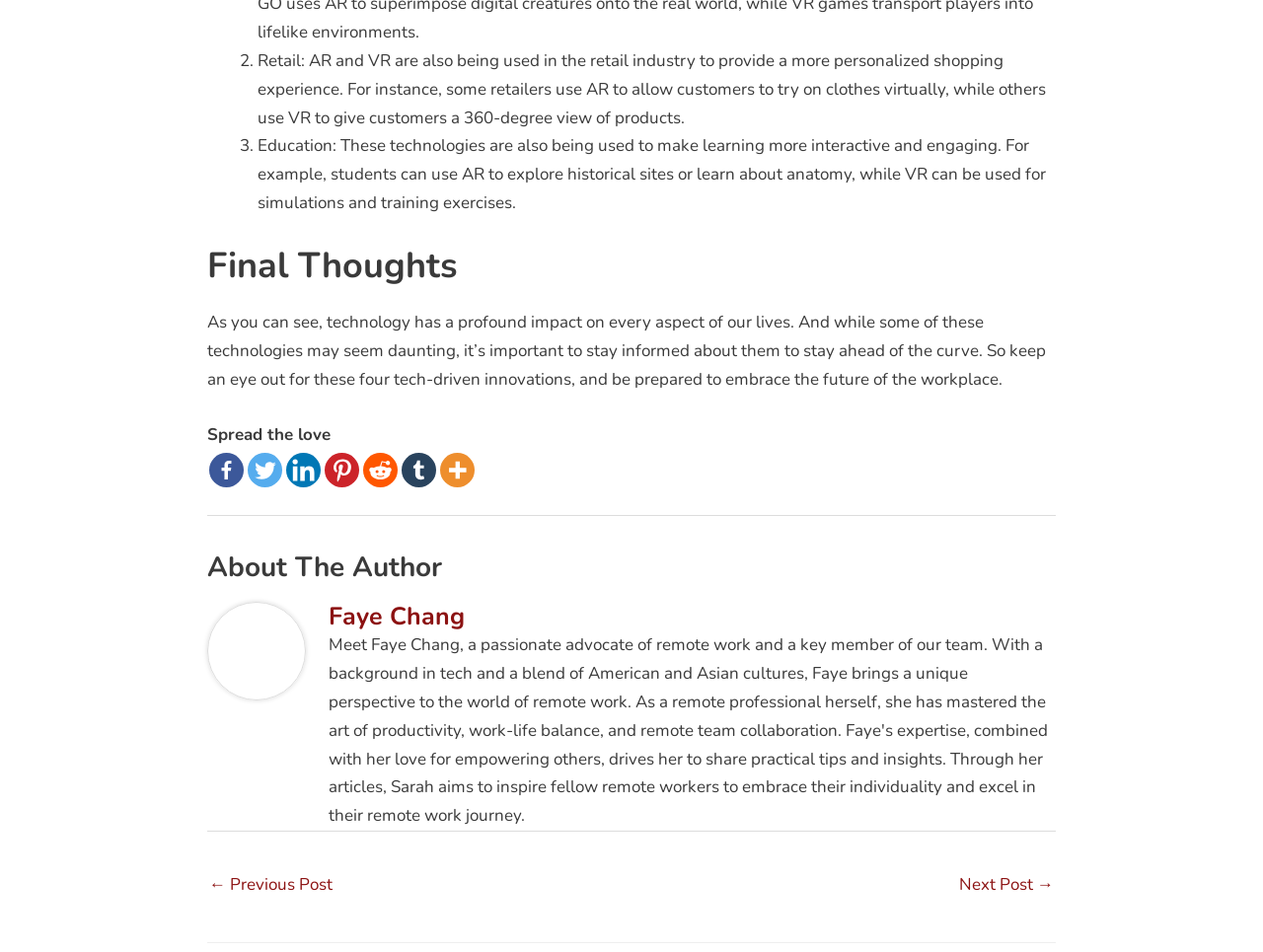Locate the bounding box coordinates of the clickable area needed to fulfill the instruction: "Click on Facebook".

[0.166, 0.476, 0.193, 0.512]